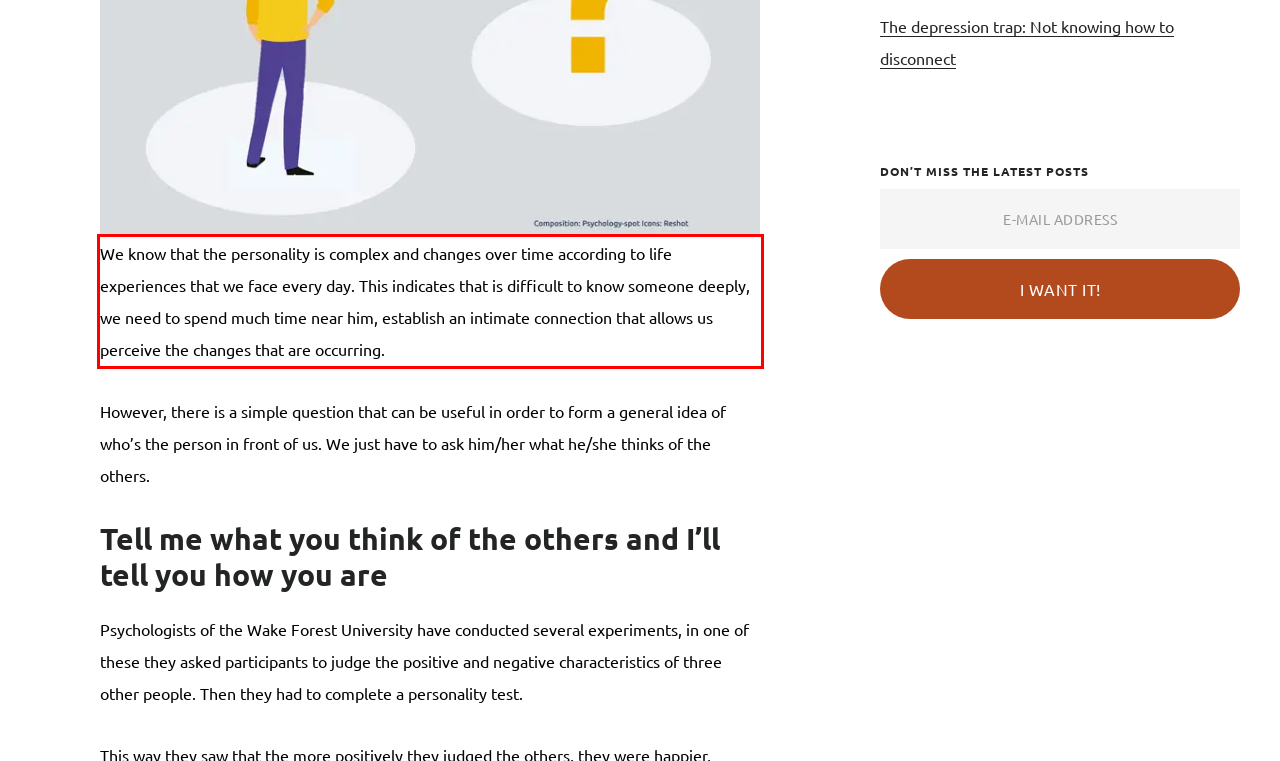Identify the red bounding box in the webpage screenshot and perform OCR to generate the text content enclosed.

We know that the personality is complex and changes over time according to life experiences that we face every day. This indicates that is difficult to know someone deeply, we need to spend much time near him, establish an intimate connection that allows us perceive the changes that are occurring.